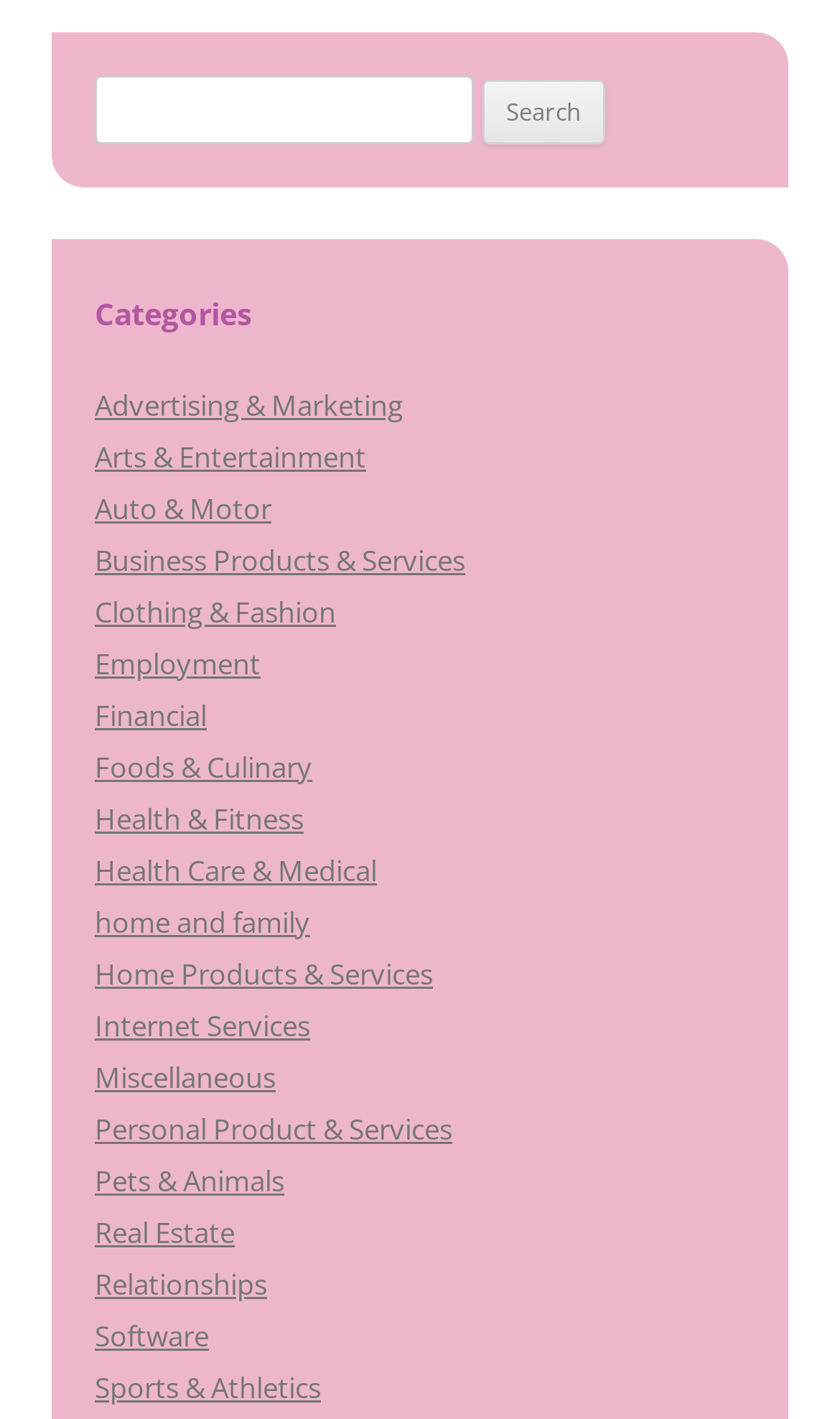Find the bounding box coordinates for the area that must be clicked to perform this action: "Go to home page".

None